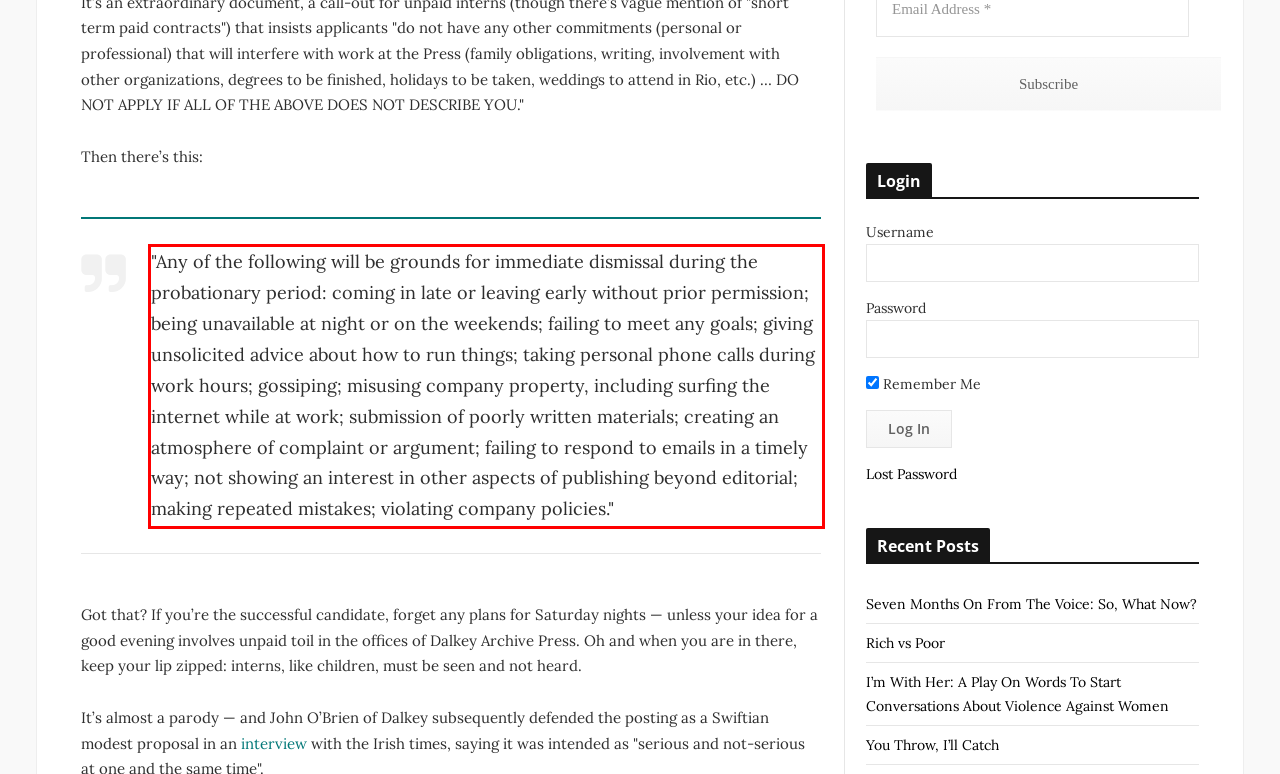There is a UI element on the webpage screenshot marked by a red bounding box. Extract and generate the text content from within this red box.

"Any of the following will be grounds for immediate dismissal during the probationary period: coming in late or leaving early without prior permission; being unavailable at night or on the weekends; failing to meet any goals; giving unsolicited advice about how to run things; taking personal phone calls during work hours; gossiping; misusing company property, including surfing the internet while at work; submission of poorly written materials; creating an atmosphere of complaint or argument; failing to respond to emails in a timely way; not showing an interest in other aspects of publishing beyond editorial; making repeated mistakes; violating company policies."